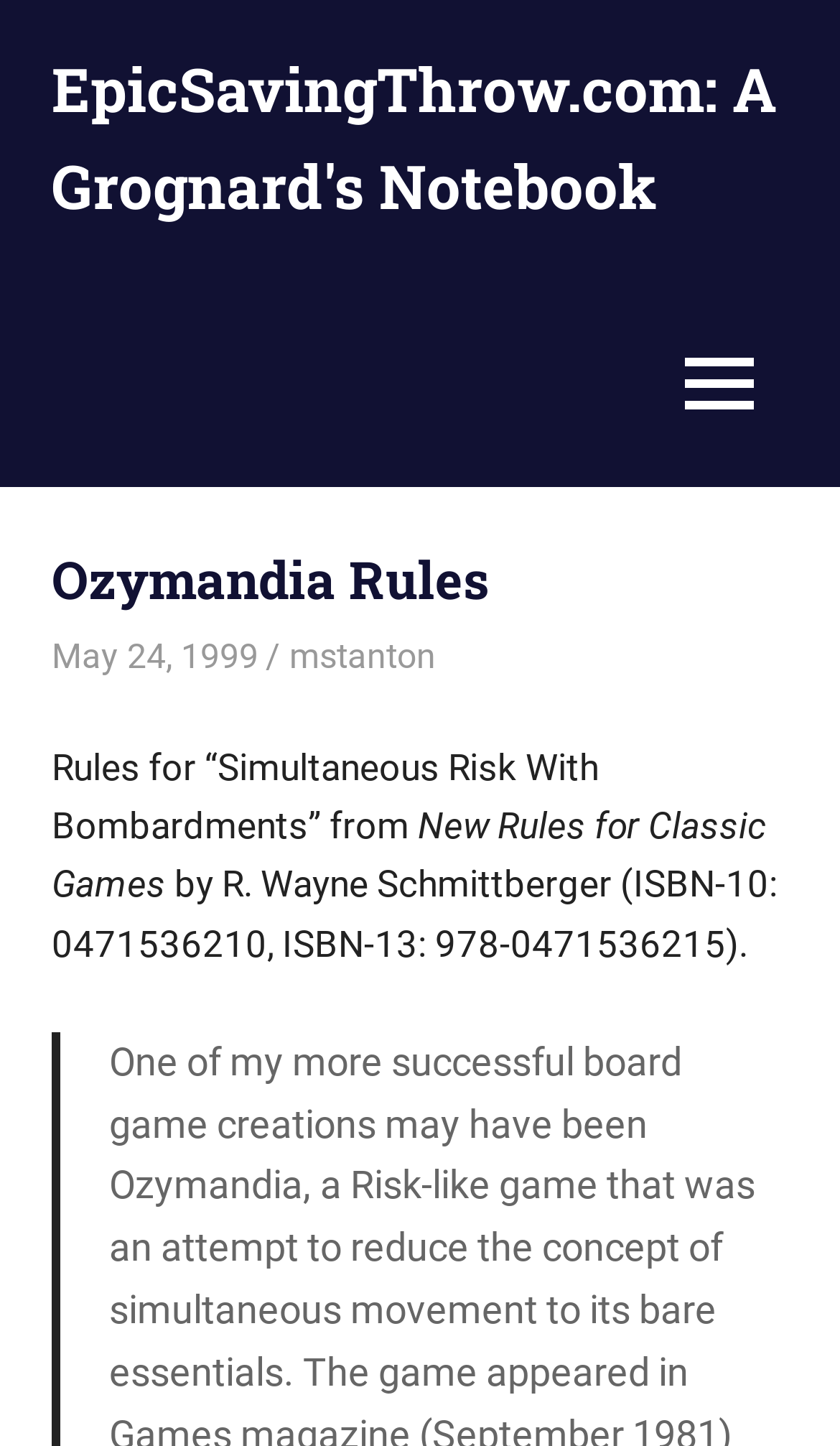Predict the bounding box coordinates of the UI element that matches this description: "Cookie Policy". The coordinates should be in the format [left, top, right, bottom] with each value between 0 and 1.

None